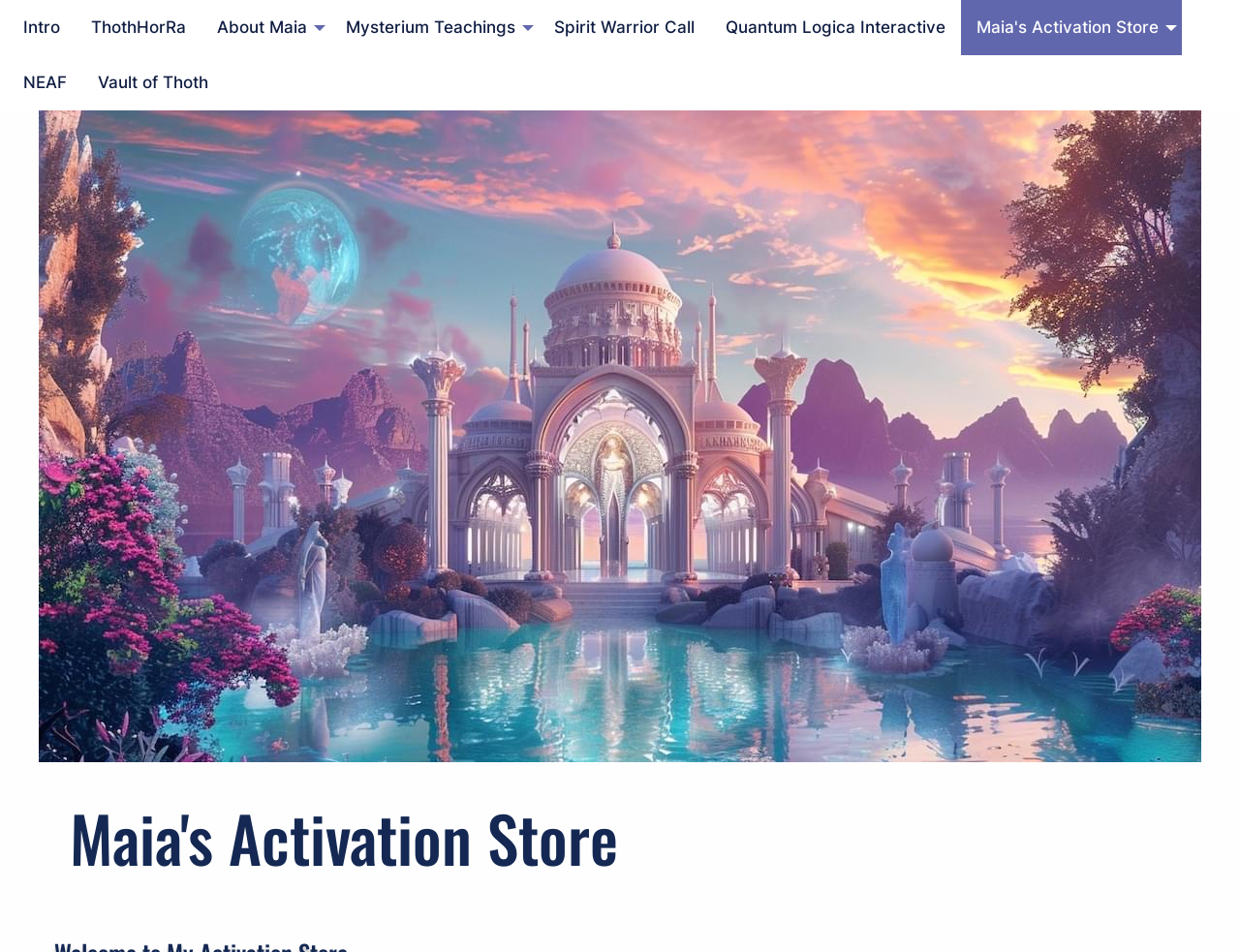What is the position of the 'About Maia' menu item?
Refer to the screenshot and respond with a concise word or phrase.

third